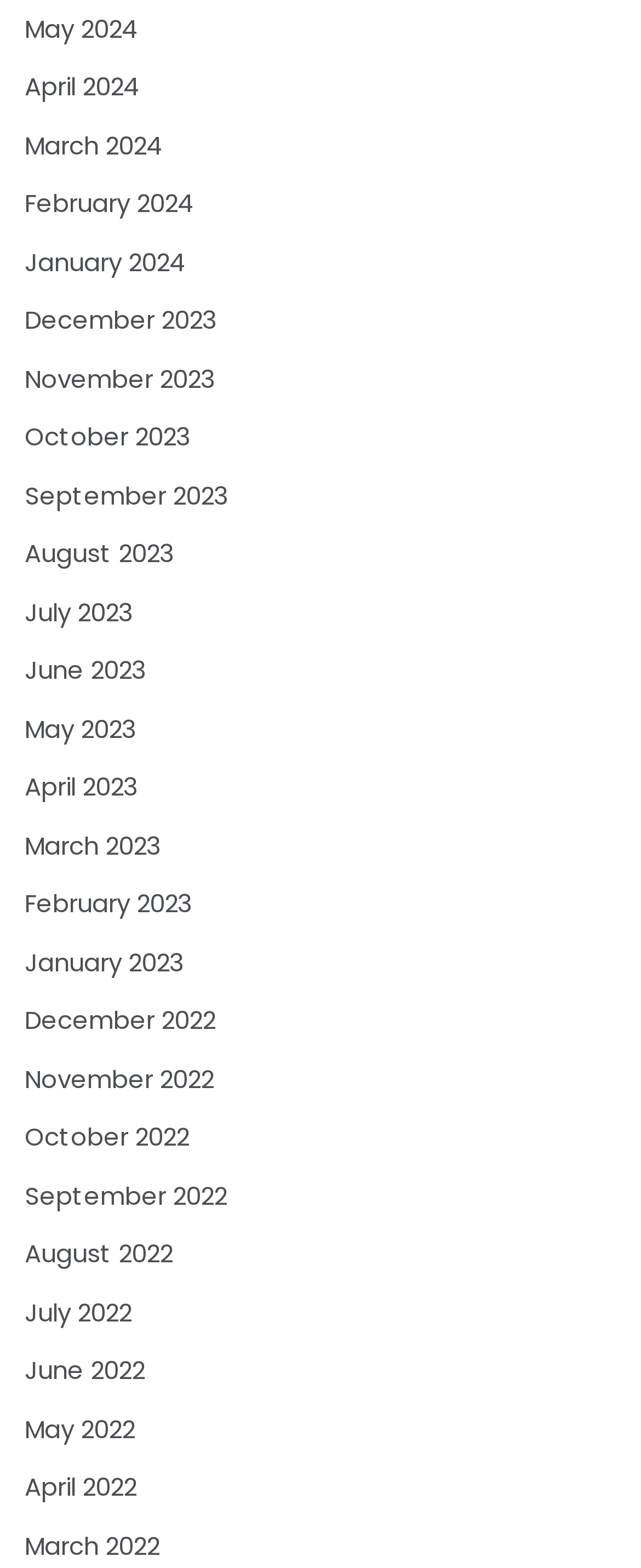Locate the bounding box coordinates of the area that needs to be clicked to fulfill the following instruction: "go to April 2023". The coordinates should be in the format of four float numbers between 0 and 1, namely [left, top, right, bottom].

[0.038, 0.491, 0.215, 0.513]